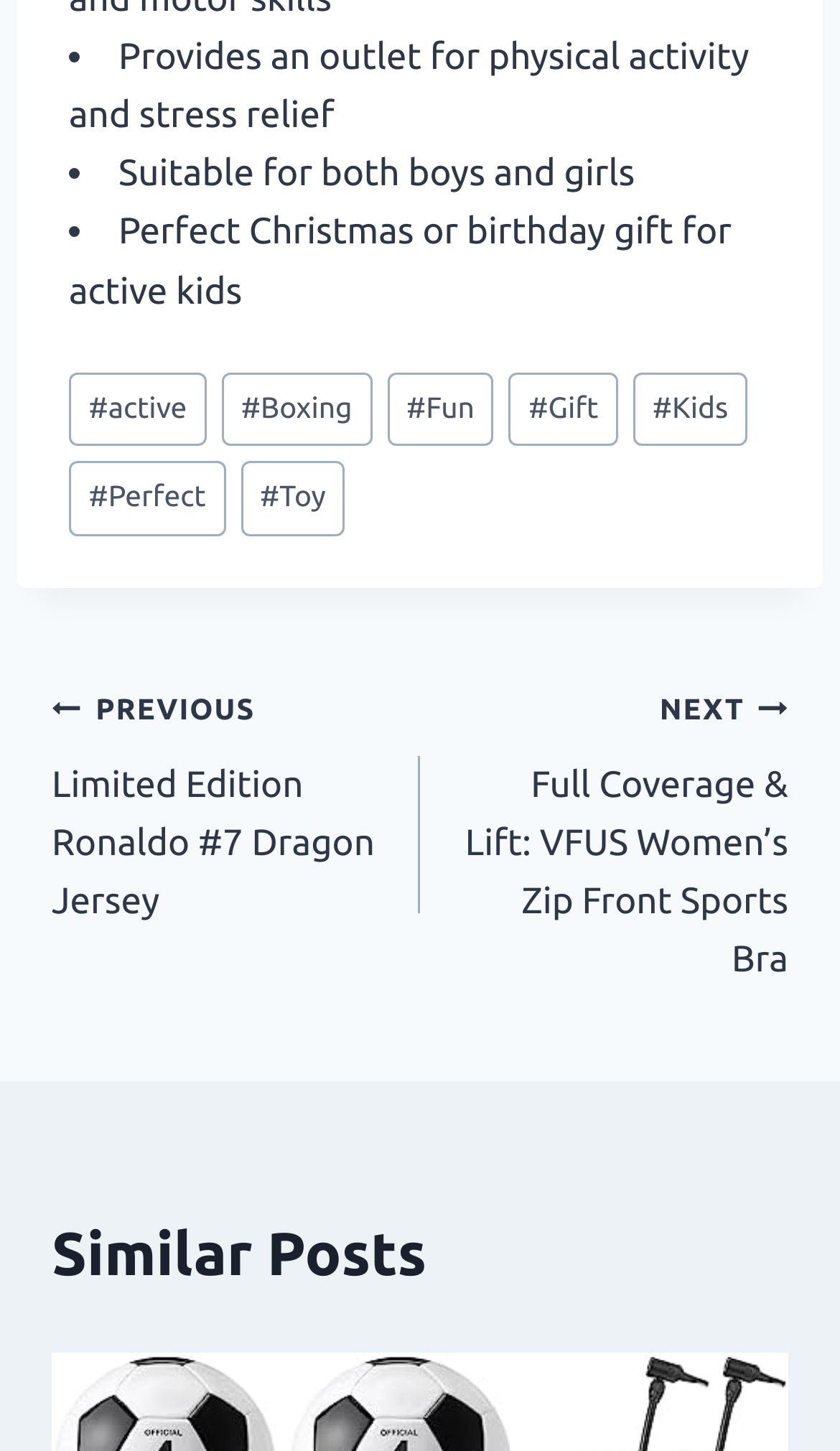Determine the bounding box coordinates of the clickable element necessary to fulfill the instruction: "Click on the '#Toy' tag". Provide the coordinates as four float numbers within the 0 to 1 range, i.e., [left, top, right, bottom].

[0.286, 0.318, 0.411, 0.369]